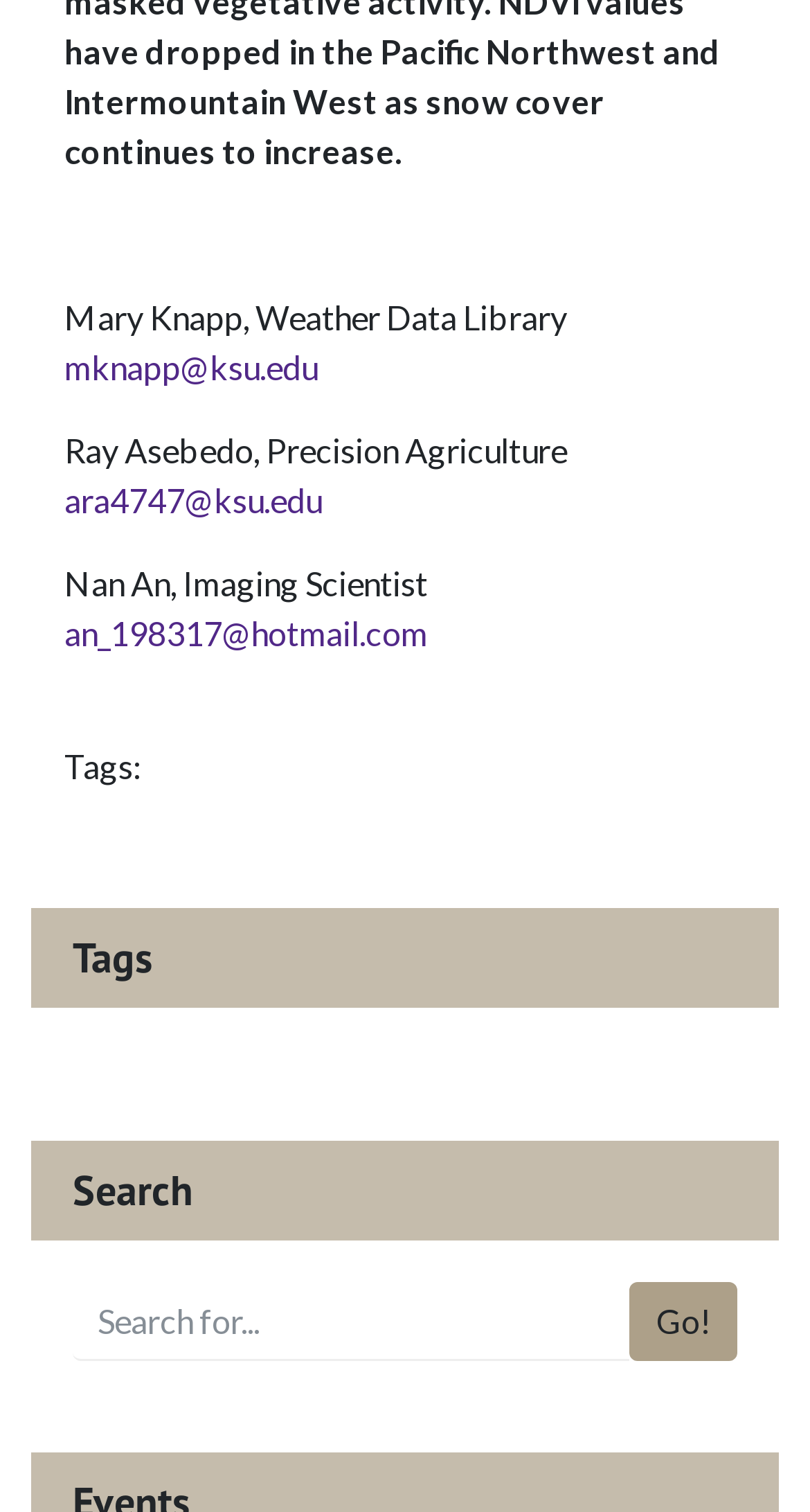Please answer the following question as detailed as possible based on the image: 
How many people's contact information is listed on the webpage?

The webpage lists the contact information of three people: Mary Knapp, Ray Asebedo, and Nan An. Their email addresses are provided alongside their names.